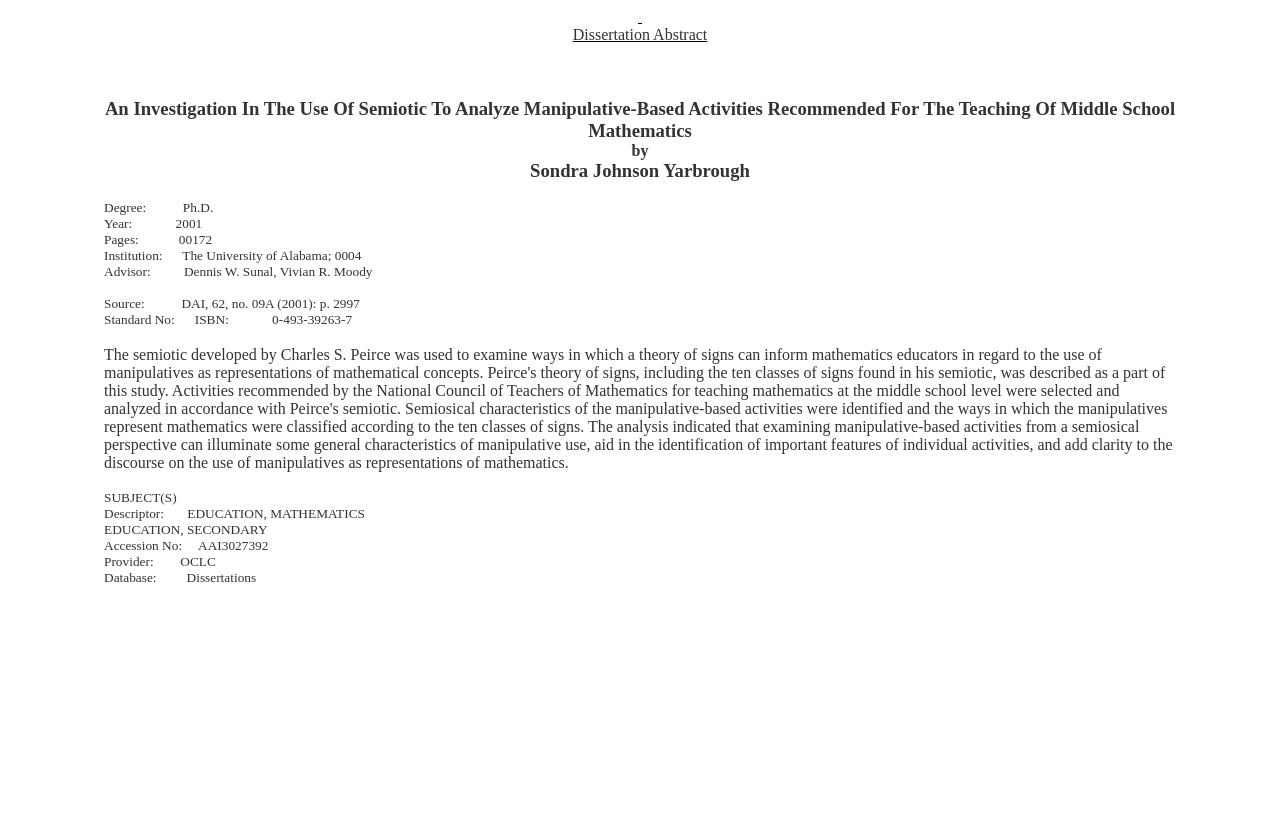What is the institution where the dissertation was submitted?
Look at the image and respond to the question as thoroughly as possible.

The institution where the dissertation was submitted can be found in the section that lists the dissertation details. Specifically, it is located next to the 'Institution:' keyword, which indicates the university where the dissertation was submitted.